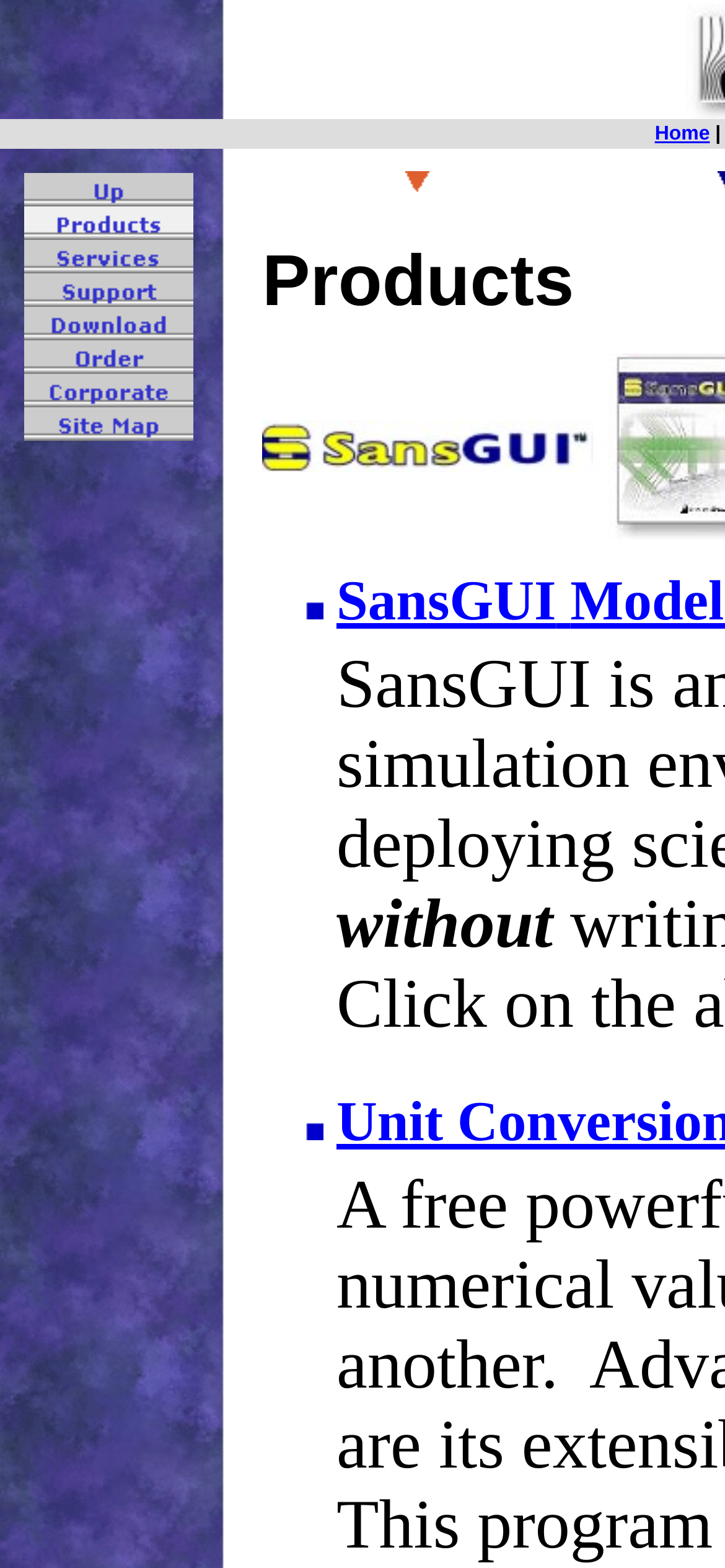How many main categories are there?
Using the image, give a concise answer in the form of a single word or short phrase.

7